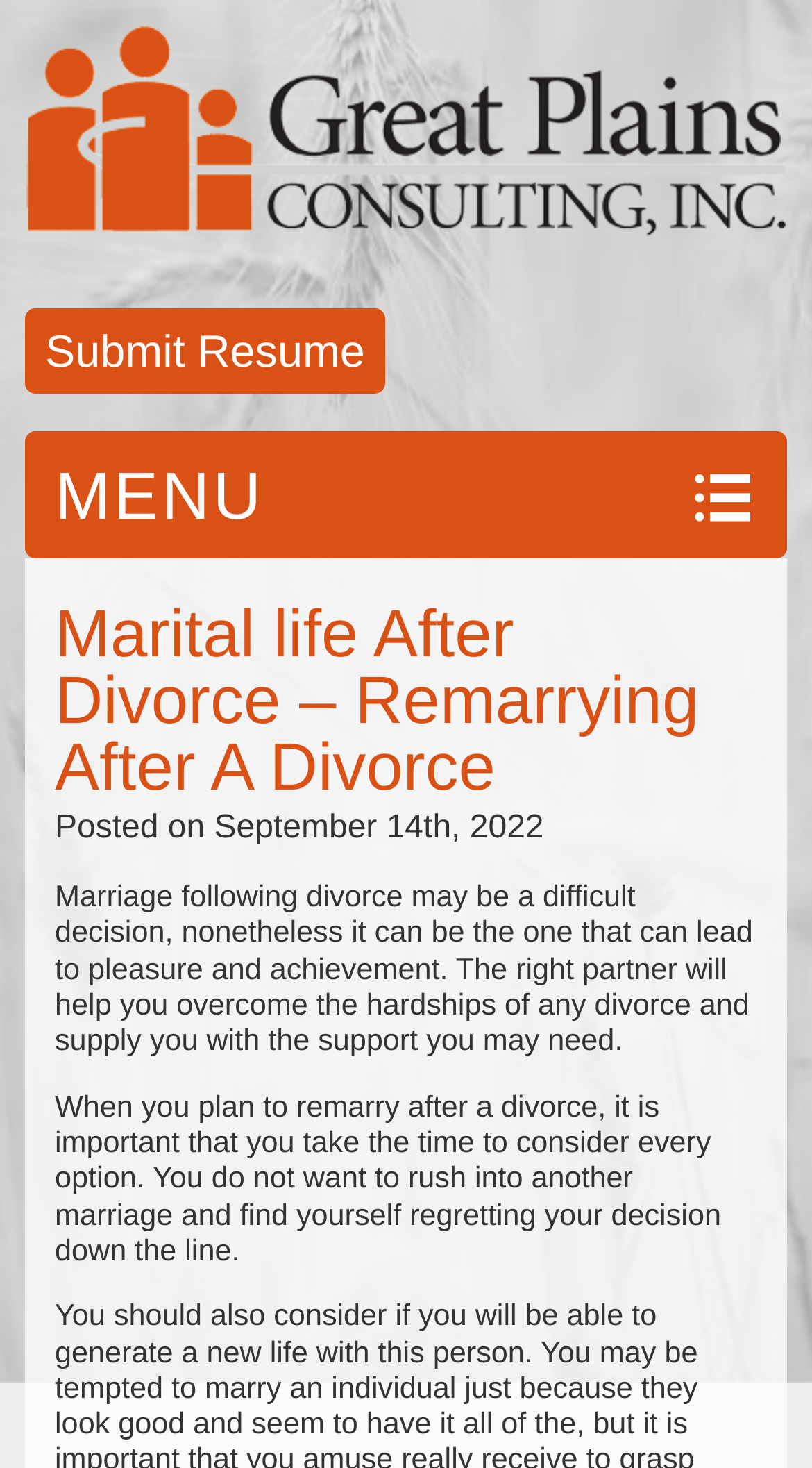When was the article posted?
Please provide a comprehensive answer to the question based on the webpage screenshot.

The posting date is mentioned below the main heading of the article, which is 'Marital life After Divorce – Remarrying After A Divorce'.